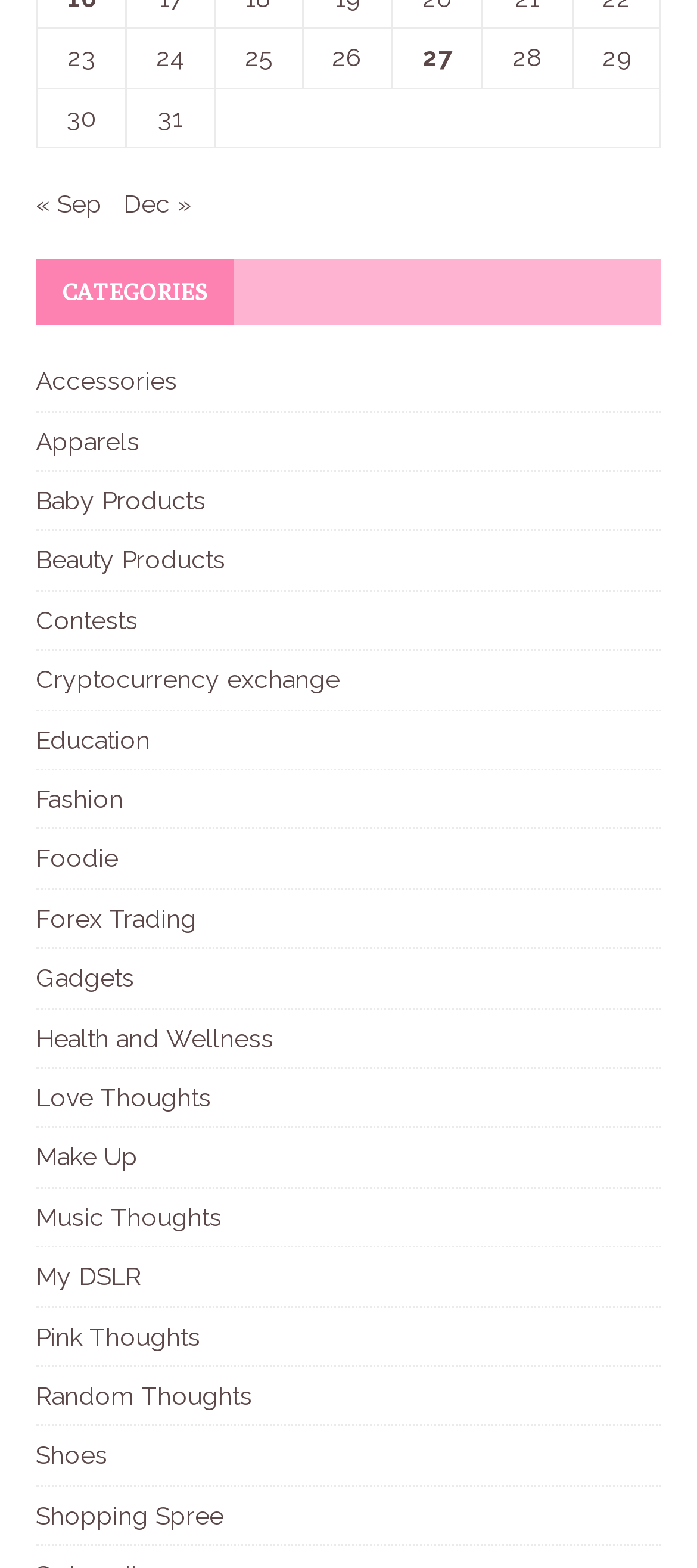Find the bounding box coordinates of the clickable area required to complete the following action: "Click on the link to local A-Plan branch".

None